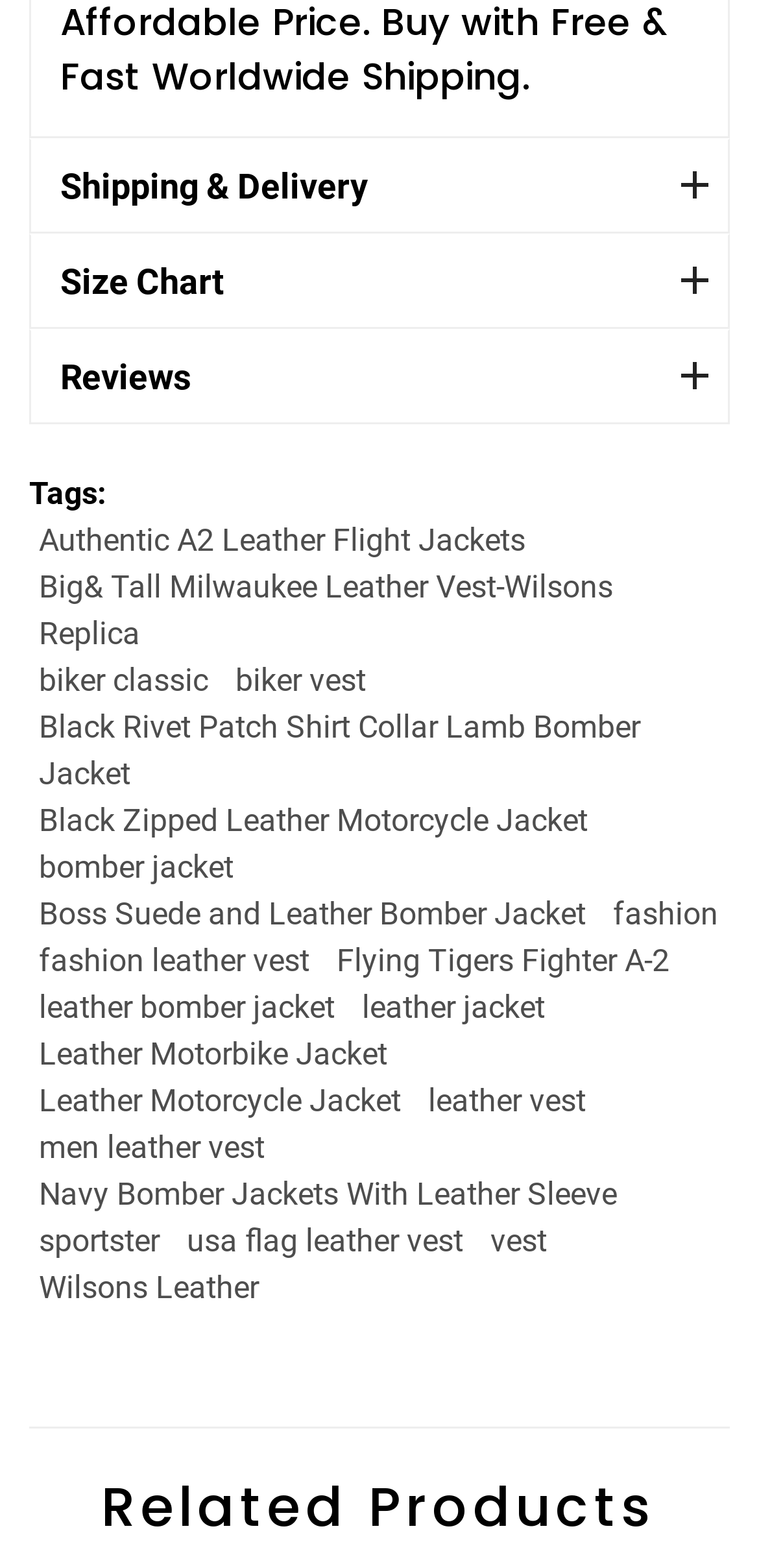Could you locate the bounding box coordinates for the section that should be clicked to accomplish this task: "Read reviews".

[0.041, 0.211, 0.959, 0.269]